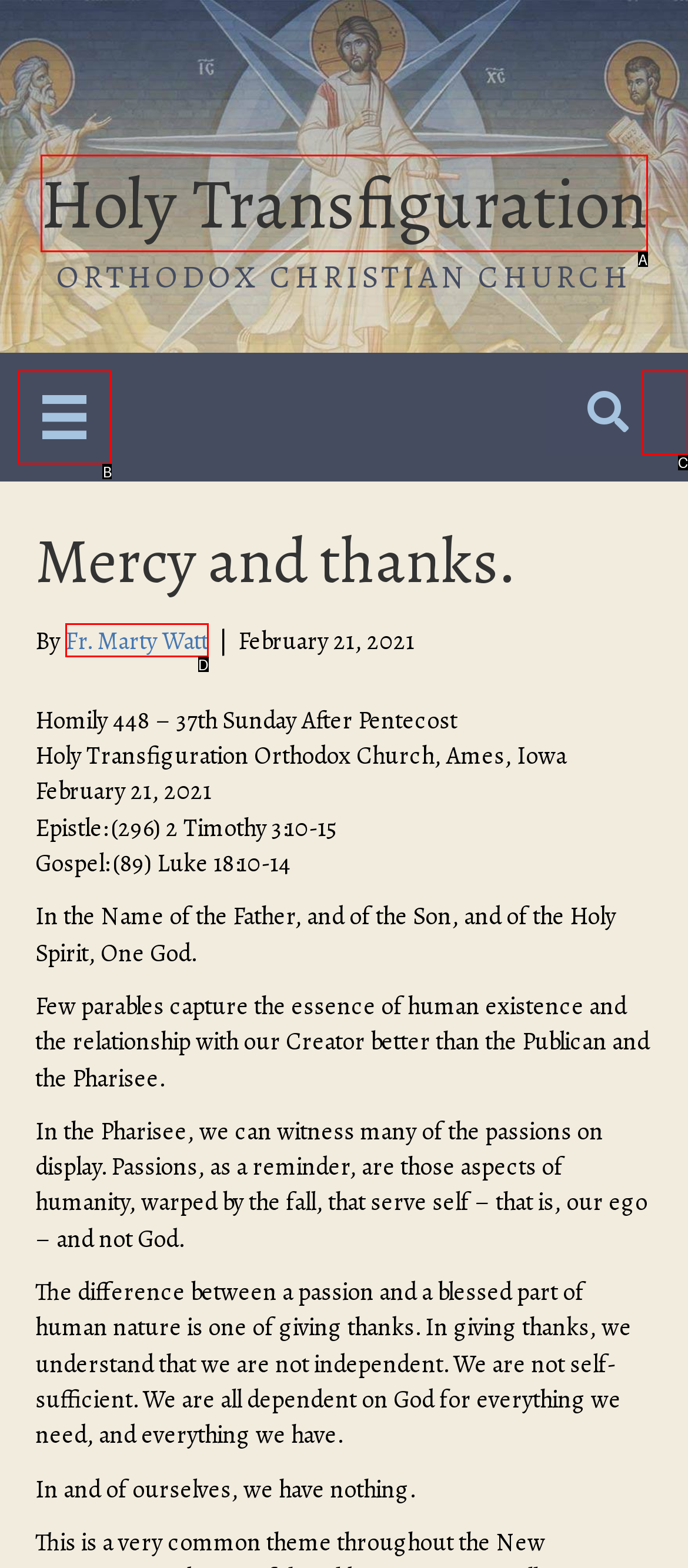Which option aligns with the description: aria-label="Main Menu"? Respond by selecting the correct letter.

B